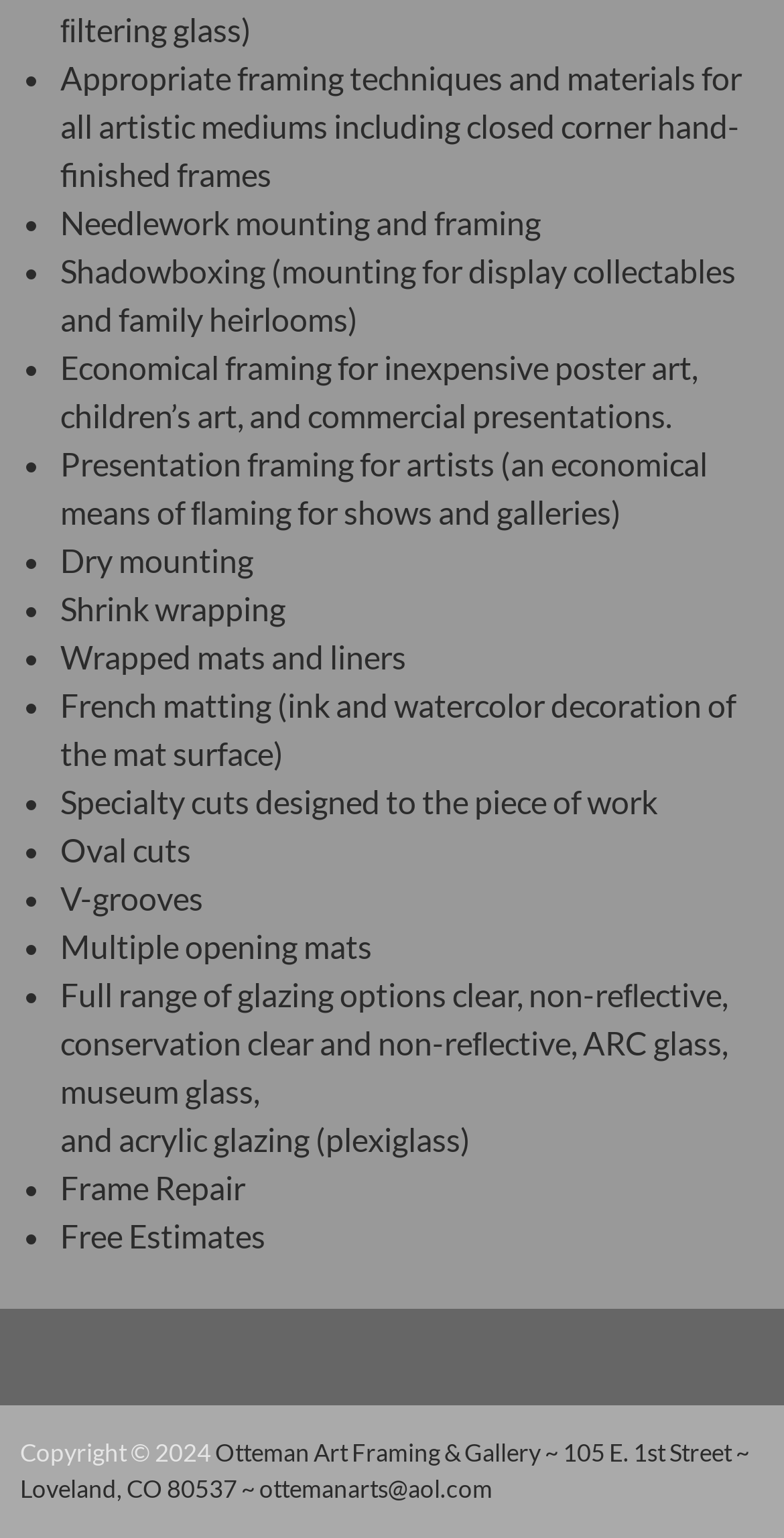What is the address of Otteman Art Framing & Gallery?
We need a detailed and exhaustive answer to the question. Please elaborate.

The address of Otteman Art Framing & Gallery is mentioned at the bottom of the webpage, which is 105 E. 1st Street, Loveland, CO 80537.